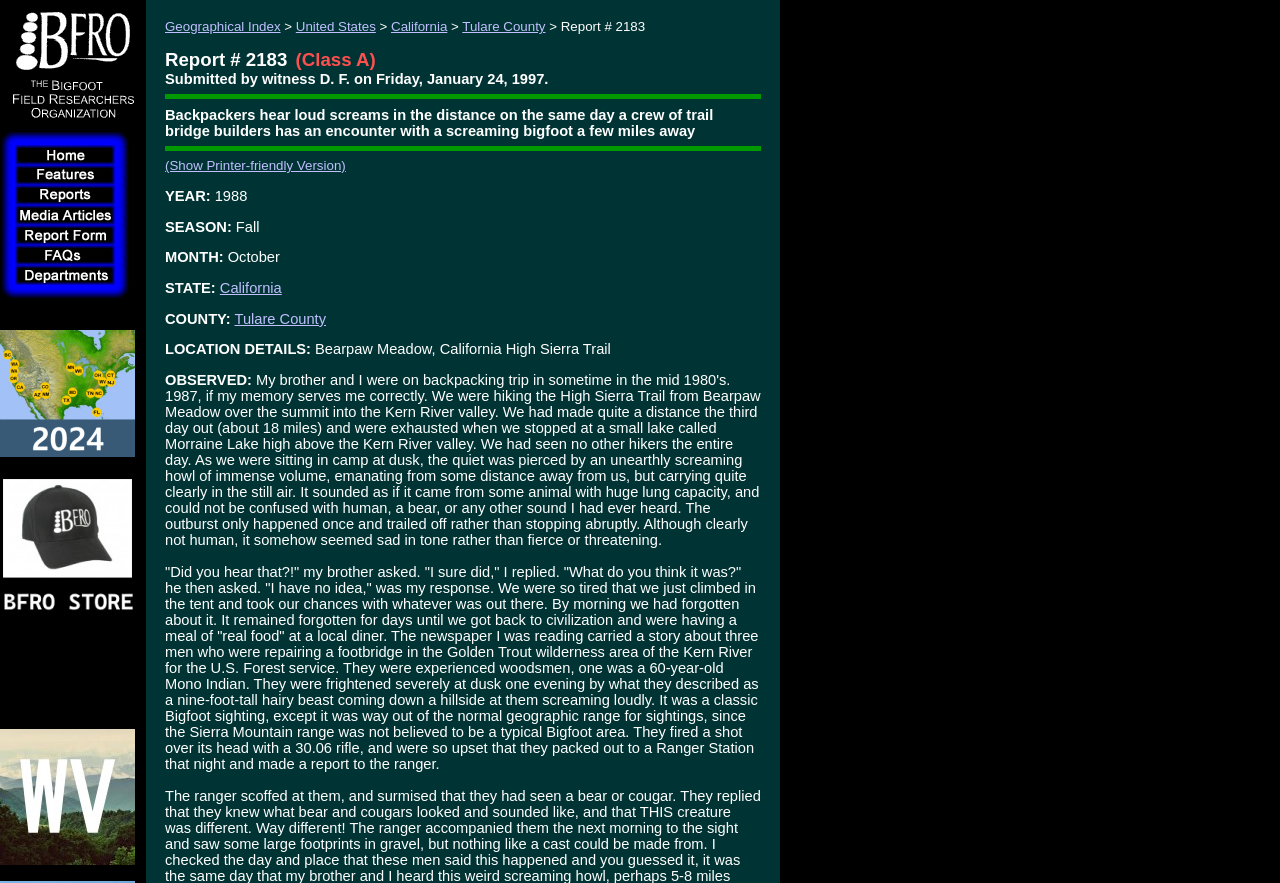Please provide a comprehensive response to the question below by analyzing the image: 
What is the classification of the report?

The classification is mentioned in the report summary section, which is located below the report title. The text '(Class A)' is part of the report summary, with a bounding box coordinate of [0.231, 0.055, 0.294, 0.079].